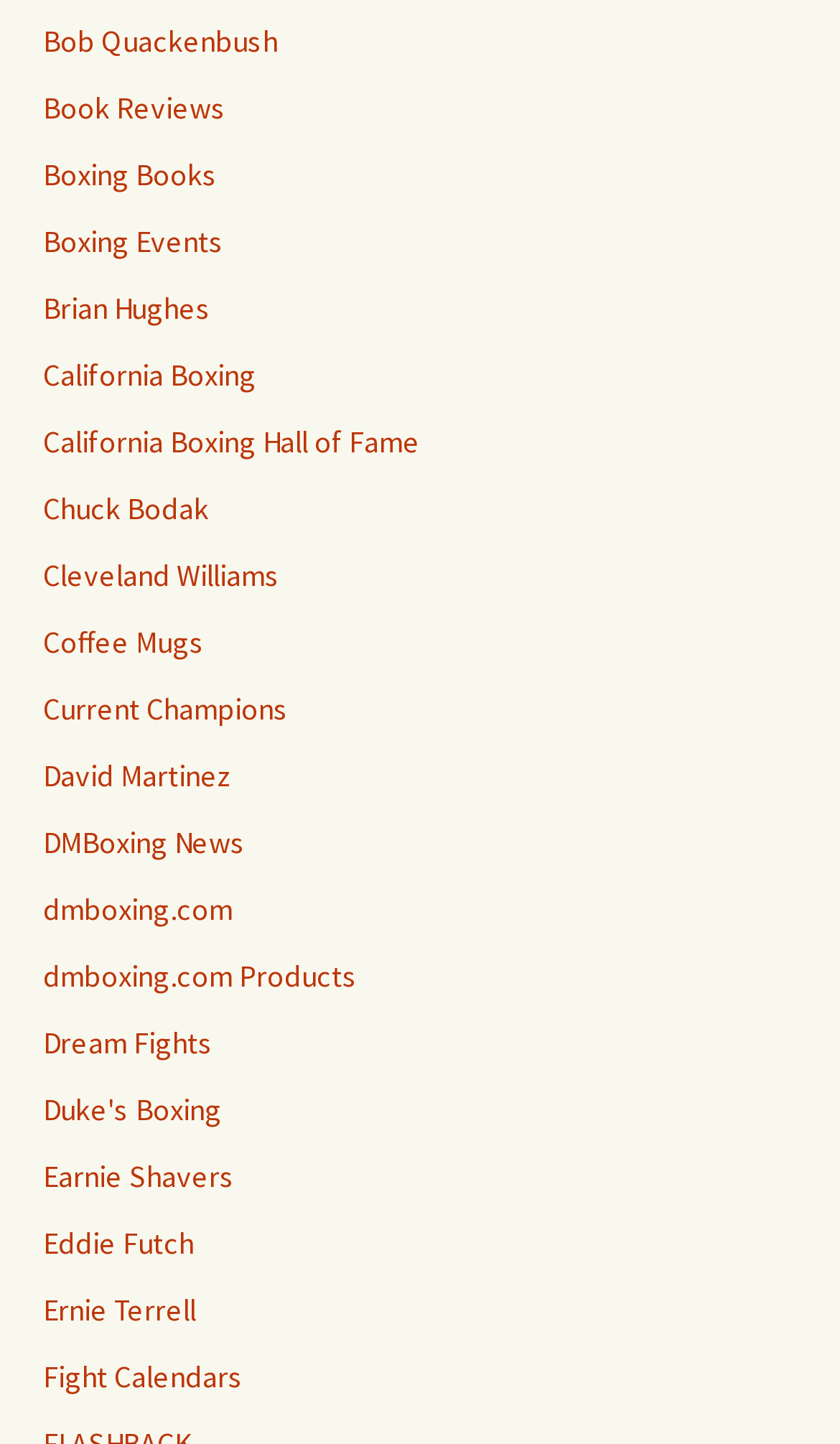Locate the bounding box coordinates of the clickable area to execute the instruction: "Go to Boxing Books". Provide the coordinates as four float numbers between 0 and 1, represented as [left, top, right, bottom].

[0.051, 0.107, 0.259, 0.134]